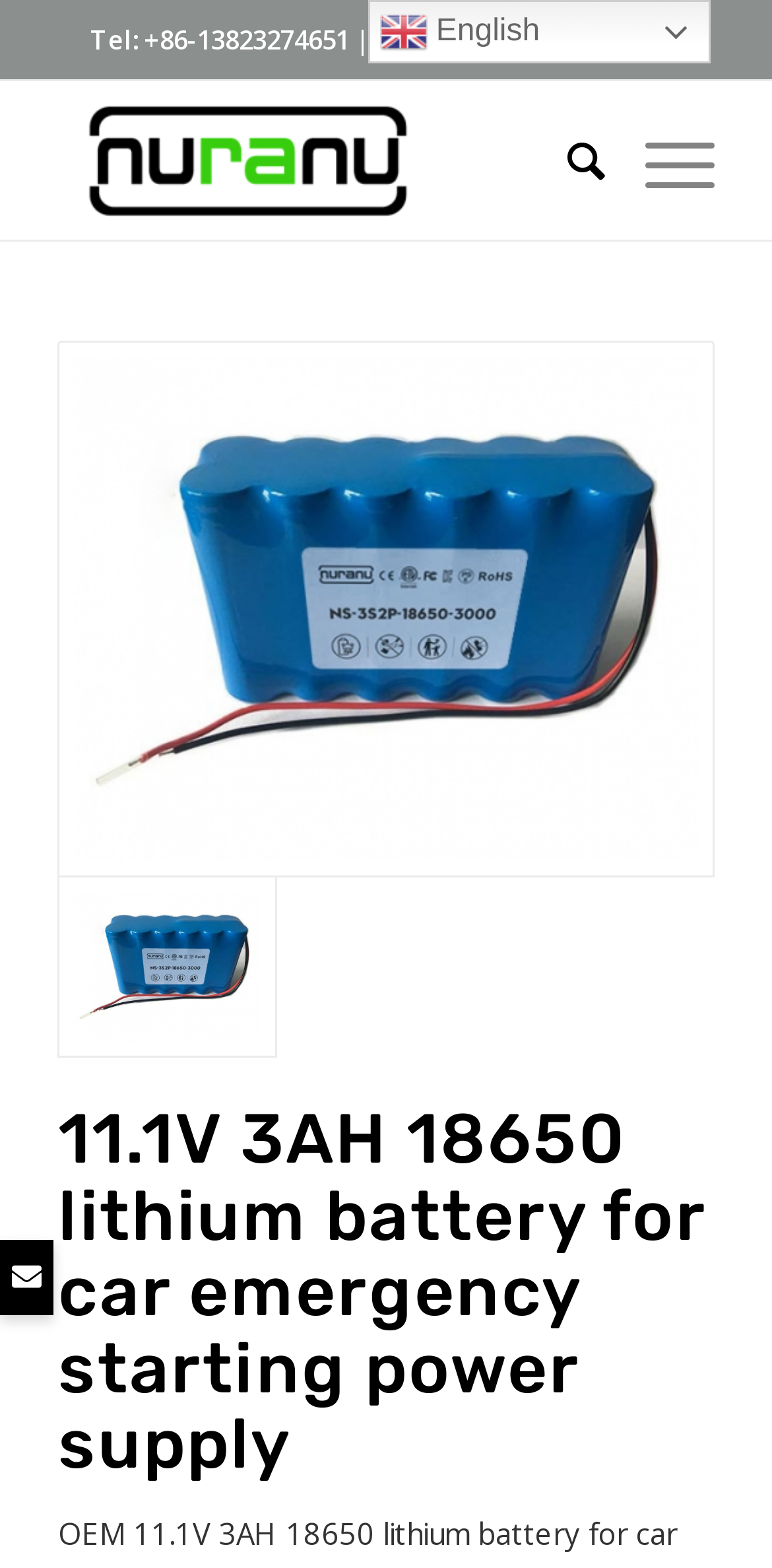Summarize the webpage in an elaborate manner.

The webpage is about a product, specifically an 11.1V 3AH 18650 lithium battery for car emergency starting power supply. At the top of the page, there is a contact information section with a phone number and email address. Below this section, there is a logo of the company "Nuranu" on the left side, accompanied by a navigation menu with links to "Search" and "Menu" on the right side.

The main content of the page is focused on the product, with multiple instances of the product image and description scattered throughout the page. There are three instances of the product image, each with a corresponding link to the product description. Two of these instances are positioned side by side, with one on the left side and the other on the right side, both taking up about half of the page width. The third instance is positioned below these two, spanning the full width of the page.

There is also a heading that summarizes the product description, located at the bottom of the page. Additionally, there is a language selection option at the top right corner of the page, with a flag icon representing the English language.